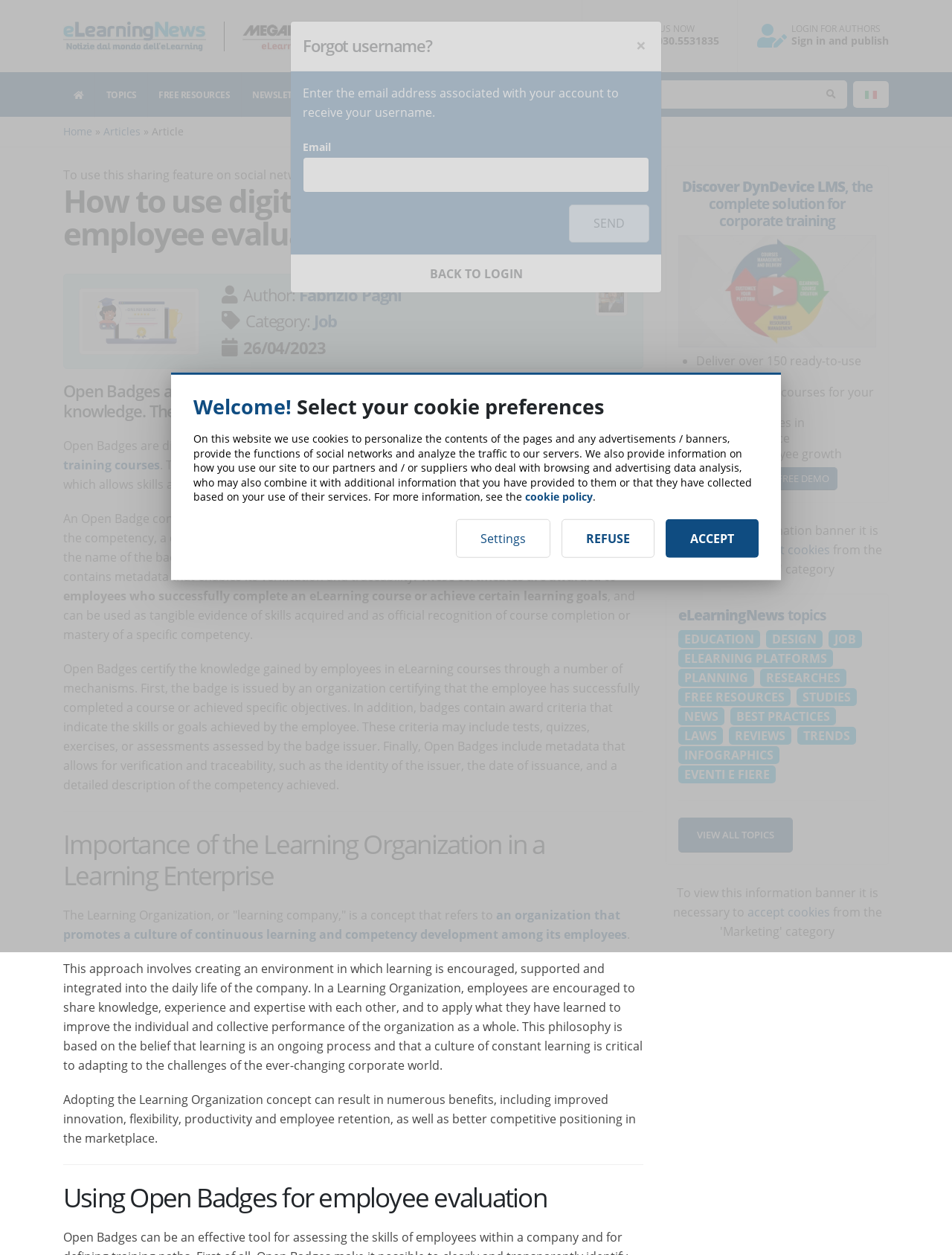Using the description: "alt="Fabrizio Pagni" title="Fabrizio Pagni"", identify the bounding box of the corresponding UI element in the screenshot.

[0.625, 0.231, 0.659, 0.244]